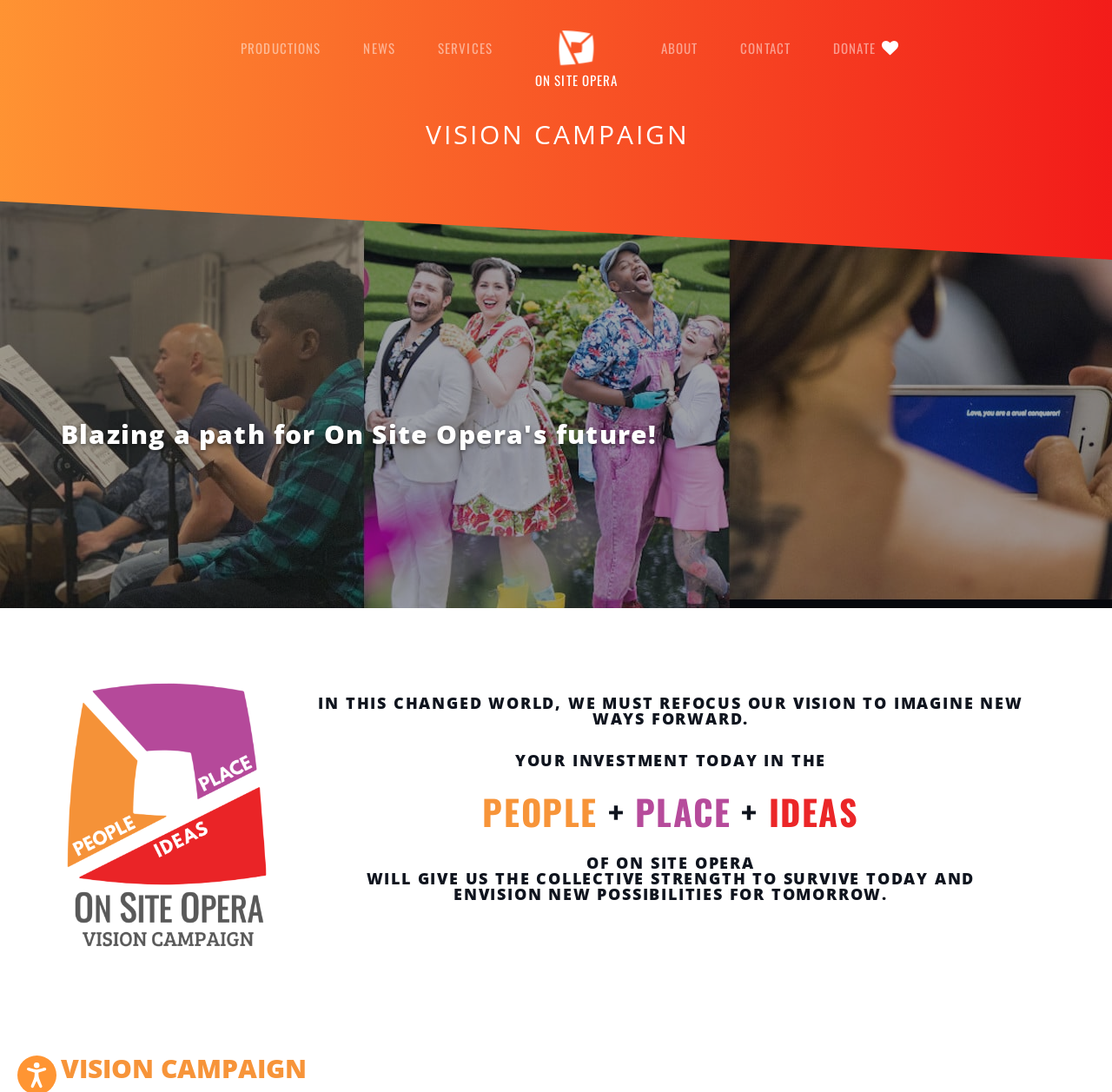Answer the question using only one word or a concise phrase: How many main navigation links are there?

7